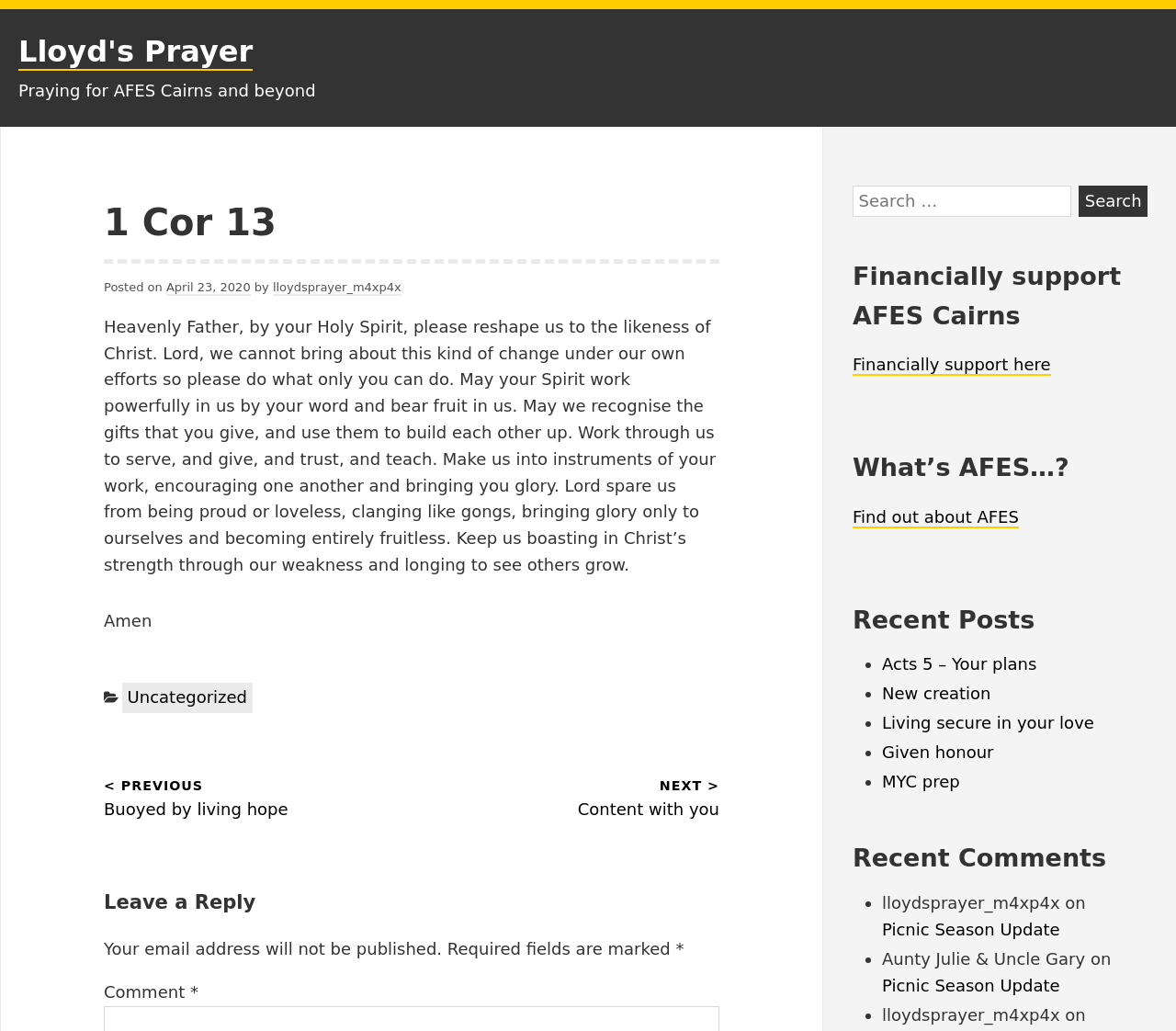Please identify the coordinates of the bounding box that should be clicked to fulfill this instruction: "Click on the link to financially support AFES Cairns".

[0.725, 0.344, 0.893, 0.365]